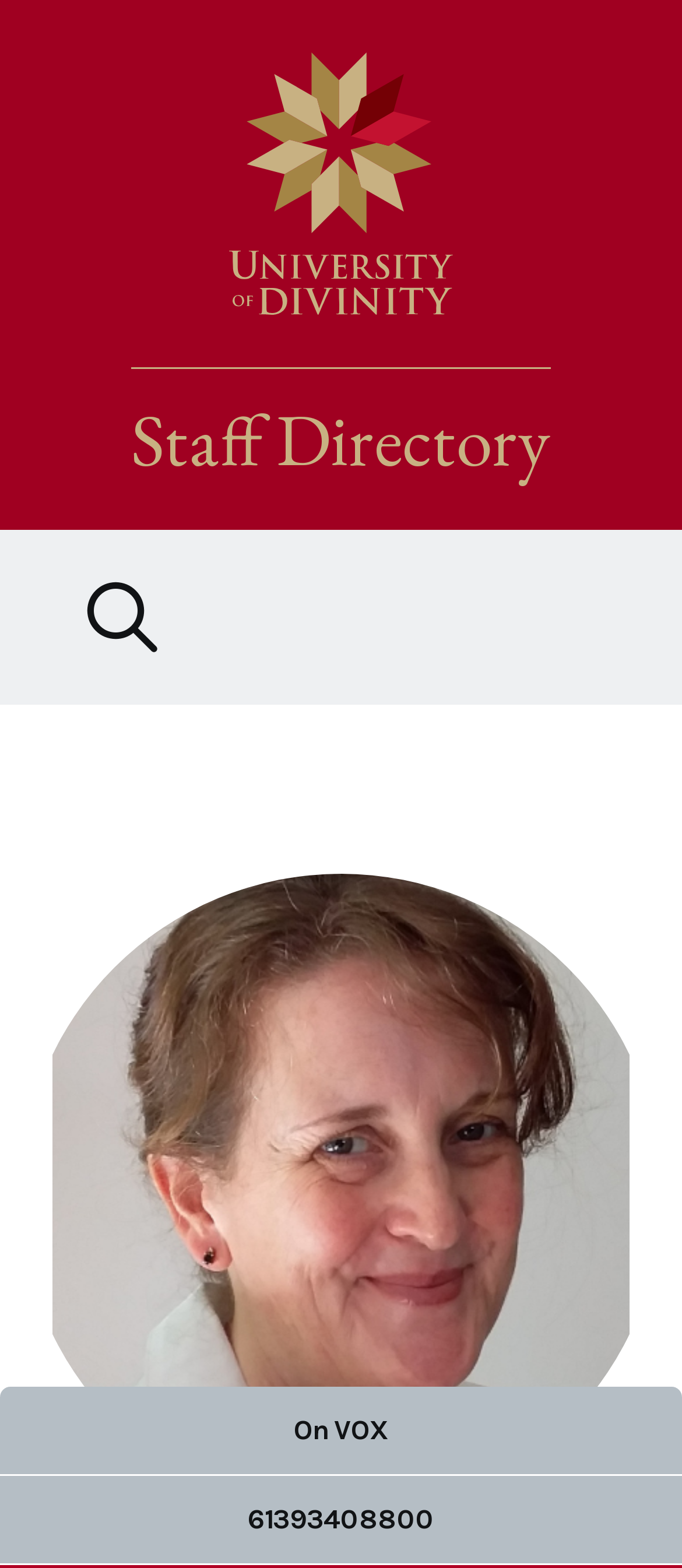What is the university's name?
Using the information from the image, give a concise answer in one word or a short phrase.

University of Divinity